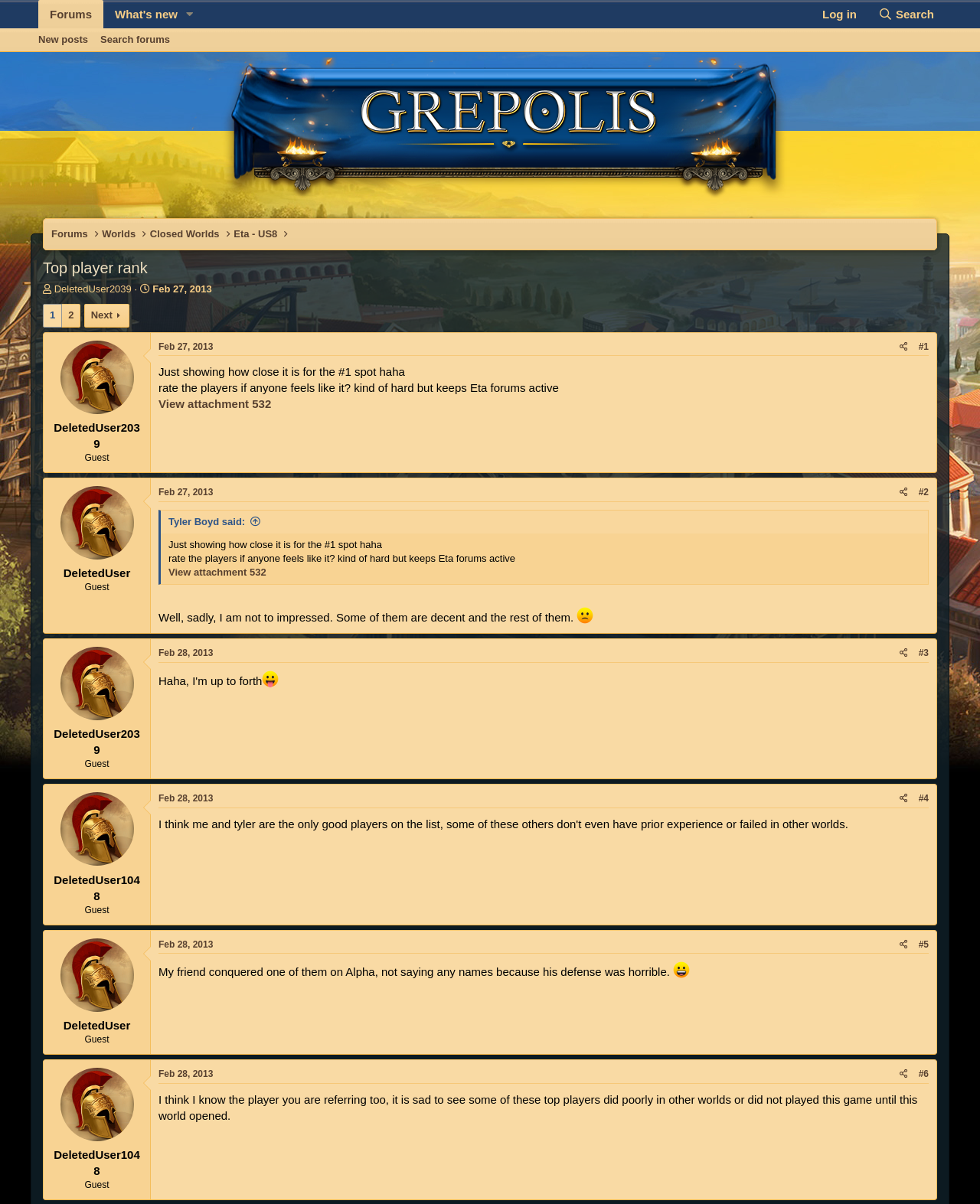What is the username of the thread starter?
Please give a detailed answer to the question using the information shown in the image.

I looked at the text 'Thread starter' and the adjacent text 'DeletedUser2039' and determined that it is the username of the thread starter.